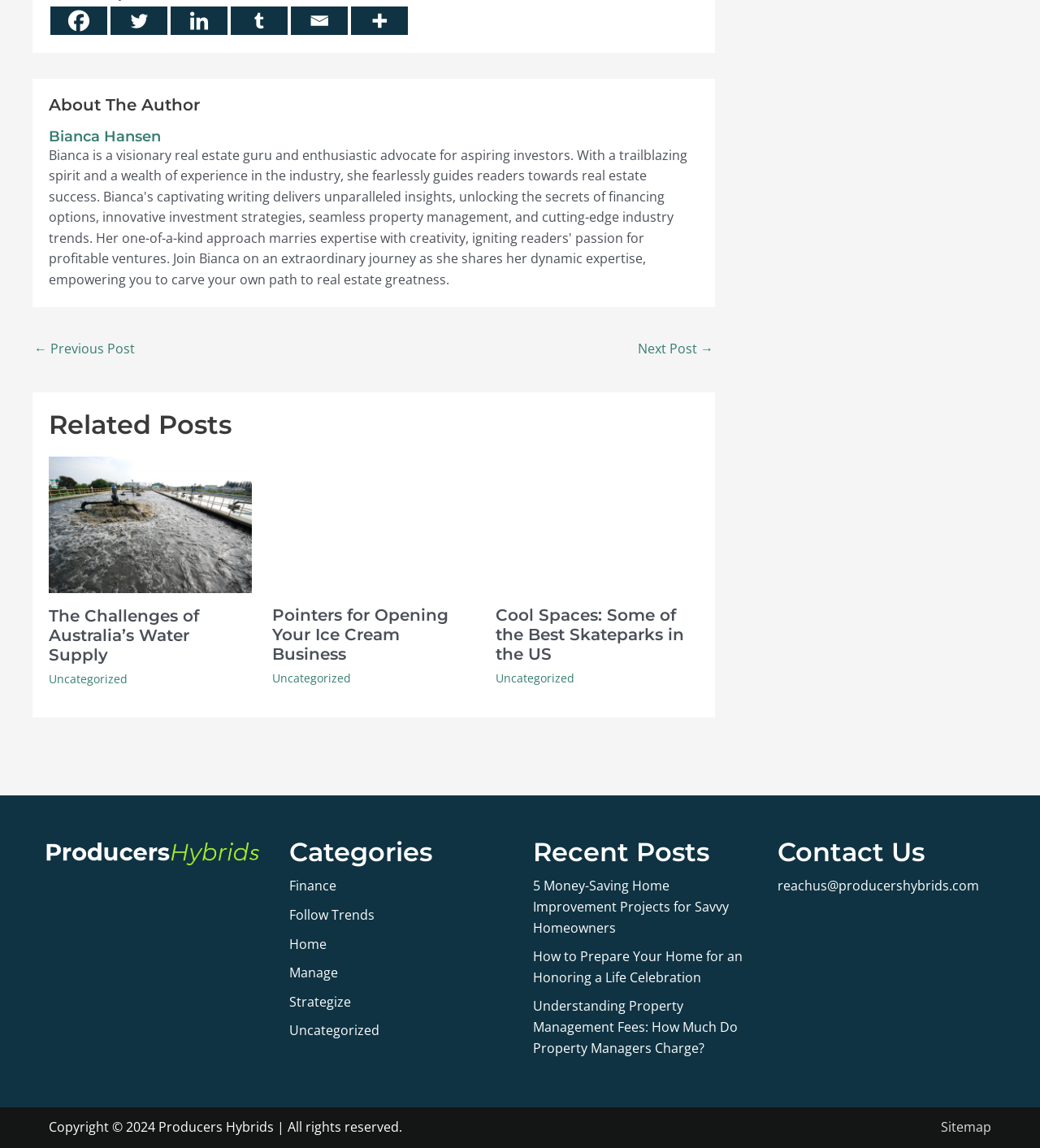Can you pinpoint the bounding box coordinates for the clickable element required for this instruction: "Go to Sitemap"? The coordinates should be four float numbers between 0 and 1, i.e., [left, top, right, bottom].

[0.905, 0.974, 0.953, 0.989]